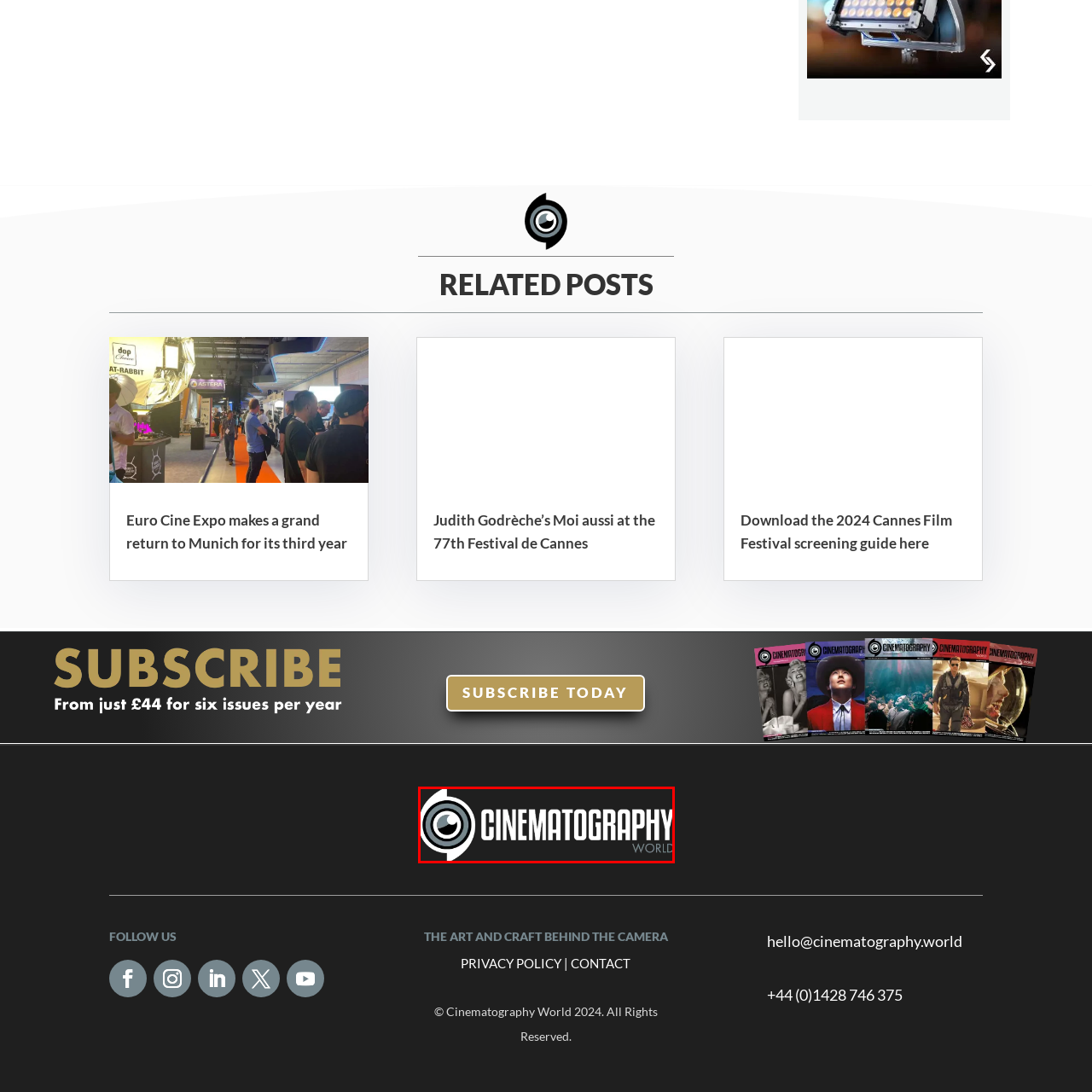Look closely at the image within the red bounding box, What is the focus of the publication 'Cinematography World'? Respond with a single word or short phrase.

Cinematography